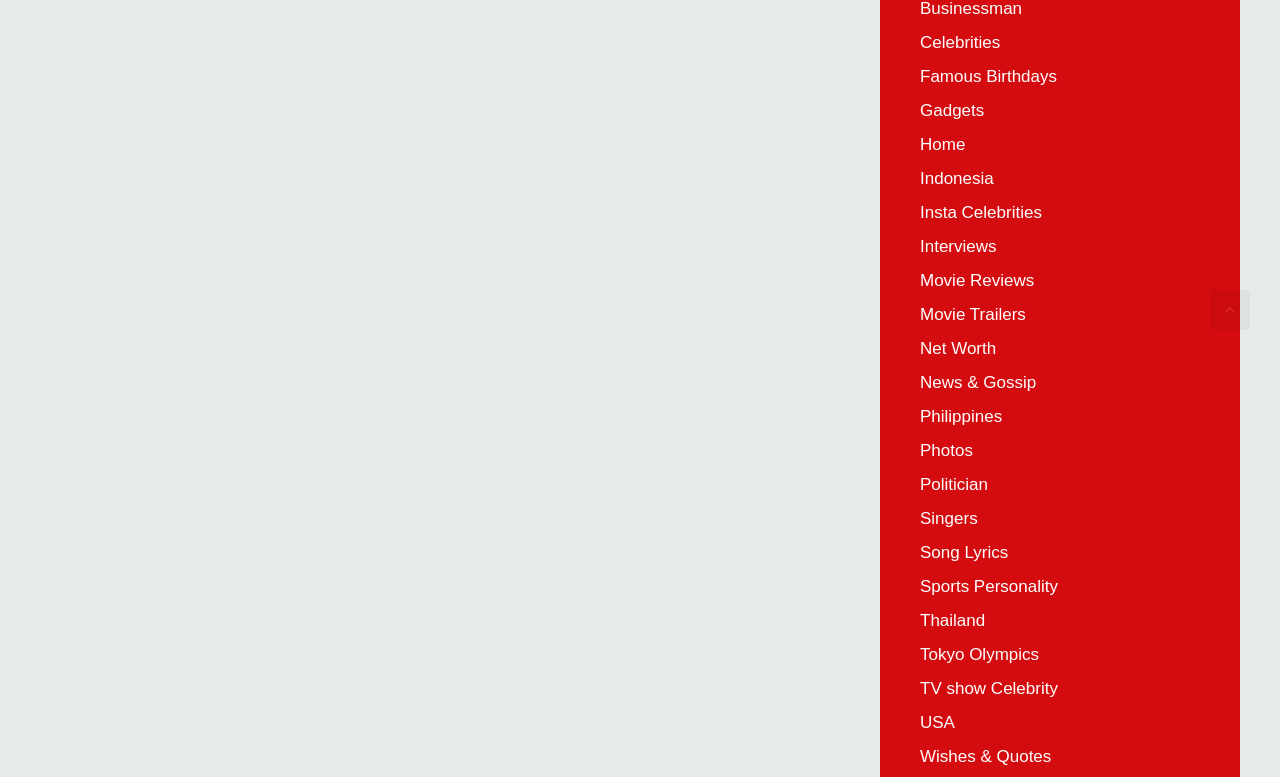Specify the bounding box coordinates of the element's area that should be clicked to execute the given instruction: "View Movie Reviews". The coordinates should be four float numbers between 0 and 1, i.e., [left, top, right, bottom].

[0.719, 0.349, 0.808, 0.373]